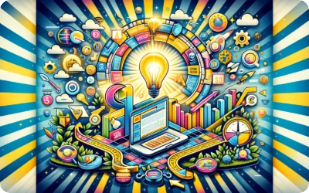Give a short answer using one word or phrase for the question:
What does the radiant light bulb symbolize?

creativity and innovation